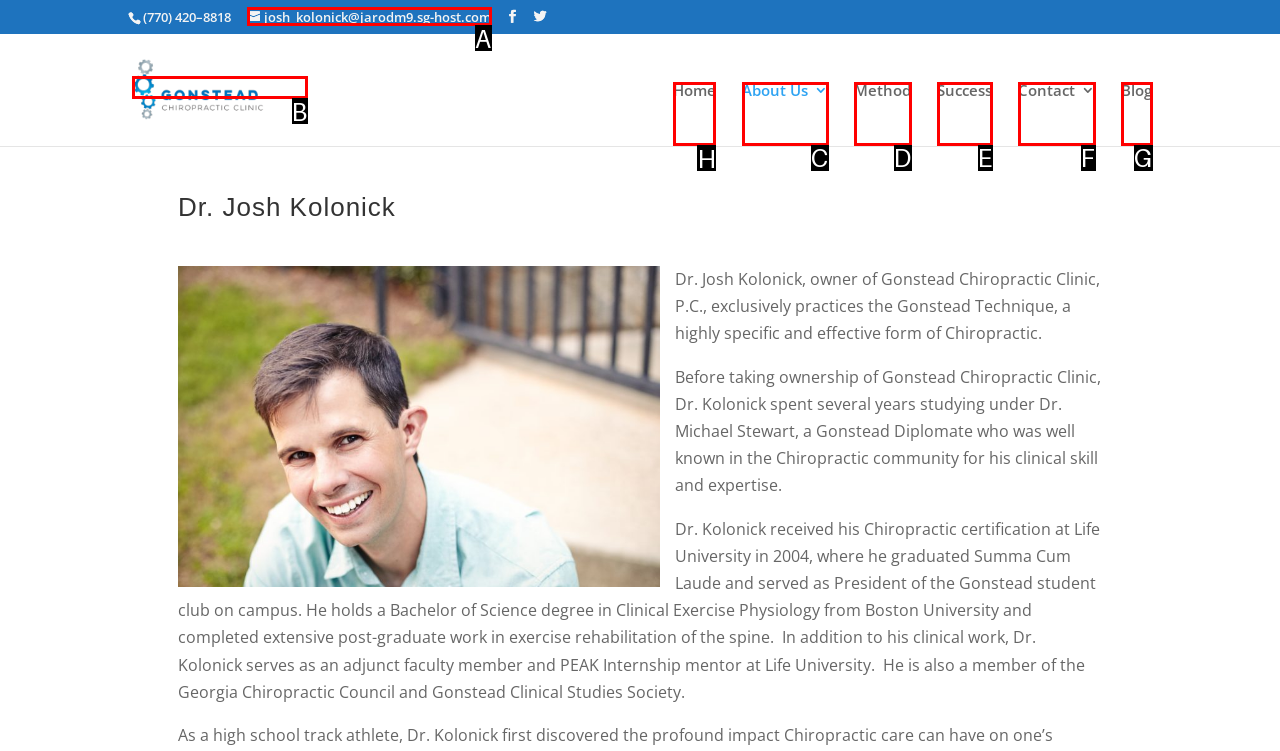Select the letter of the UI element that matches this task: Go to the Home page
Provide the answer as the letter of the correct choice.

H